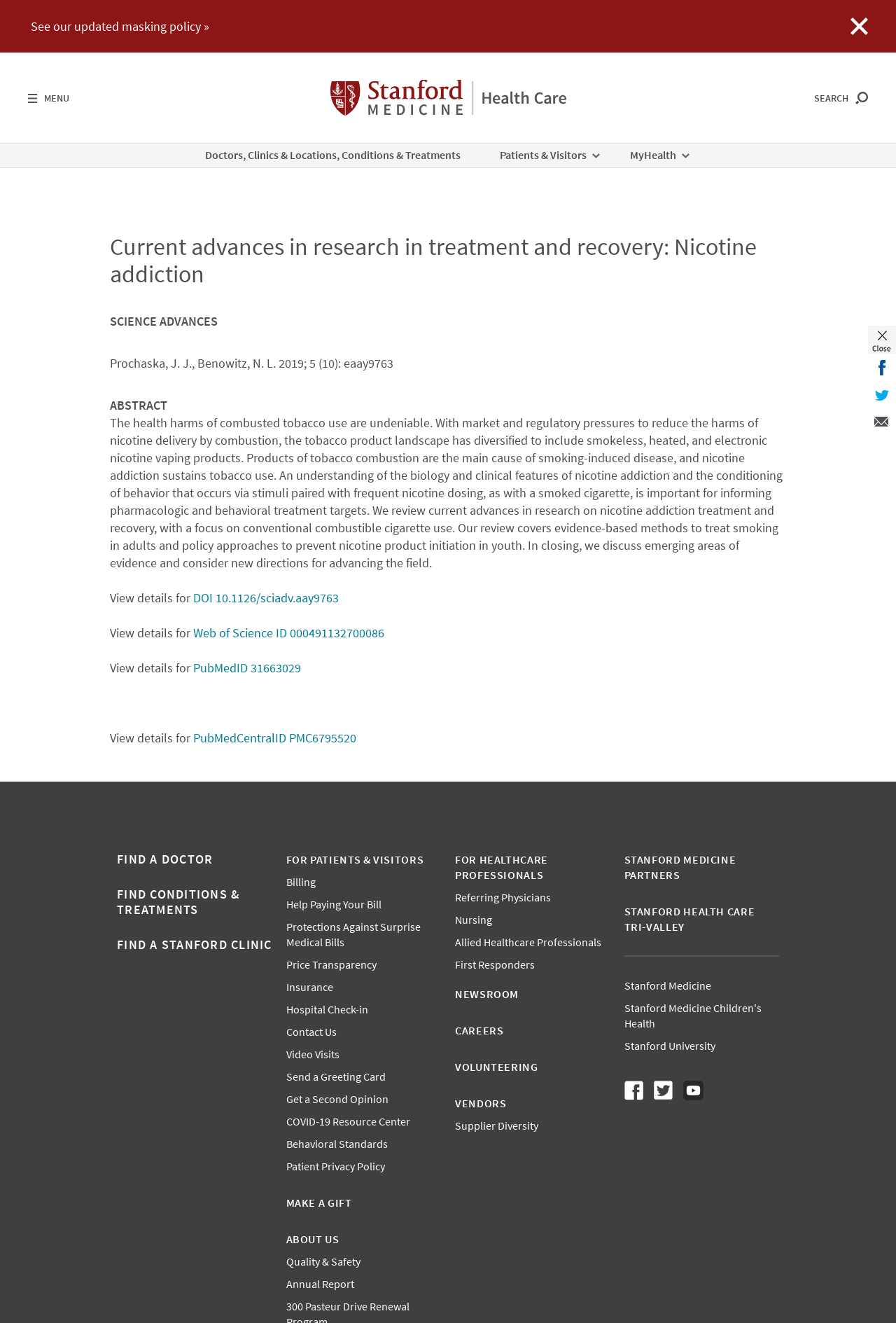Please locate the bounding box coordinates for the element that should be clicked to achieve the following instruction: "Search for doctors, clinics, and locations". Ensure the coordinates are given as four float numbers between 0 and 1, i.e., [left, top, right, bottom].

[0.214, 0.112, 0.54, 0.122]